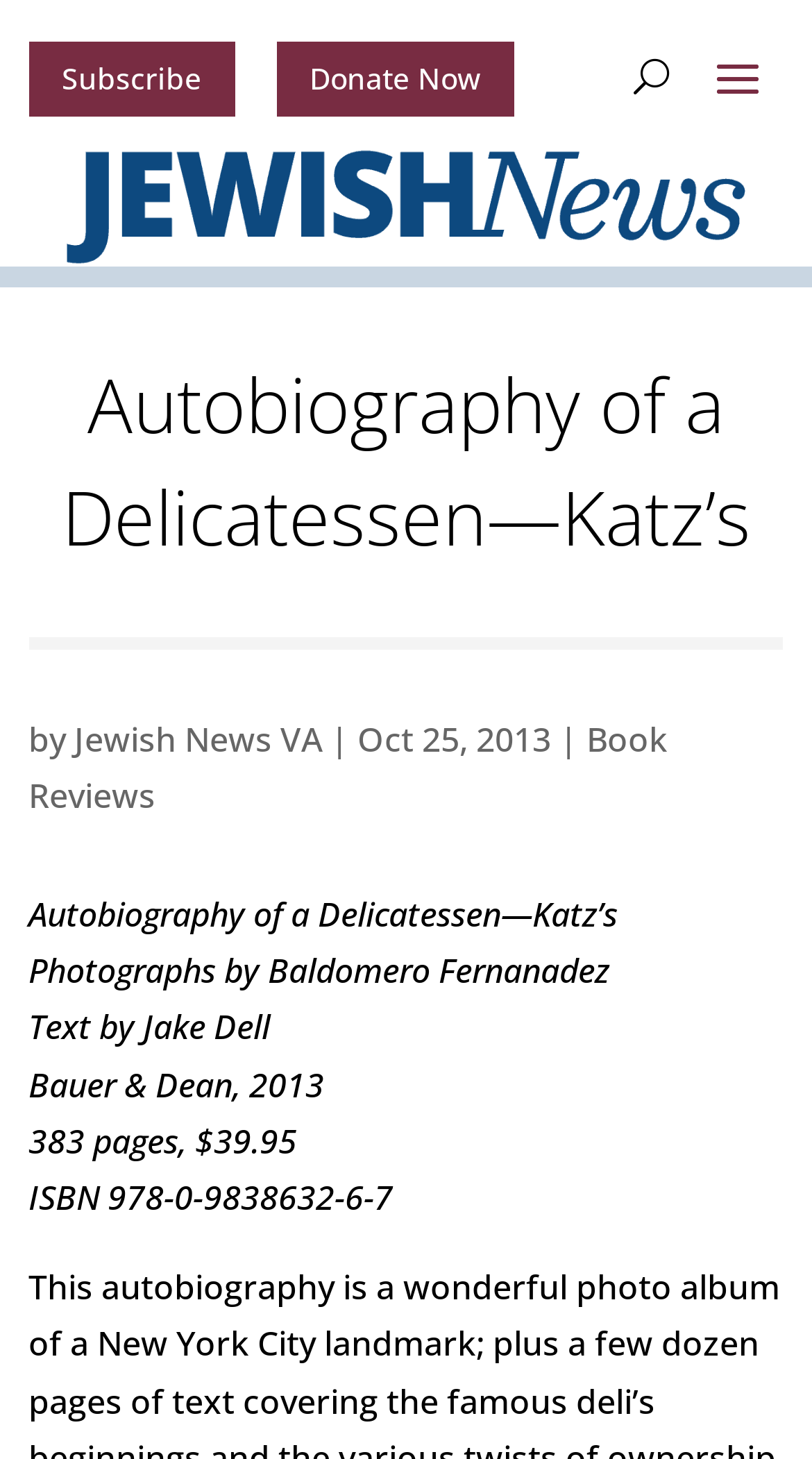Utilize the details in the image to give a detailed response to the question: What is the publisher of the book?

I found the answer by looking at the text 'Bauer & Dean, 2013' which is located below the main heading of the webpage.